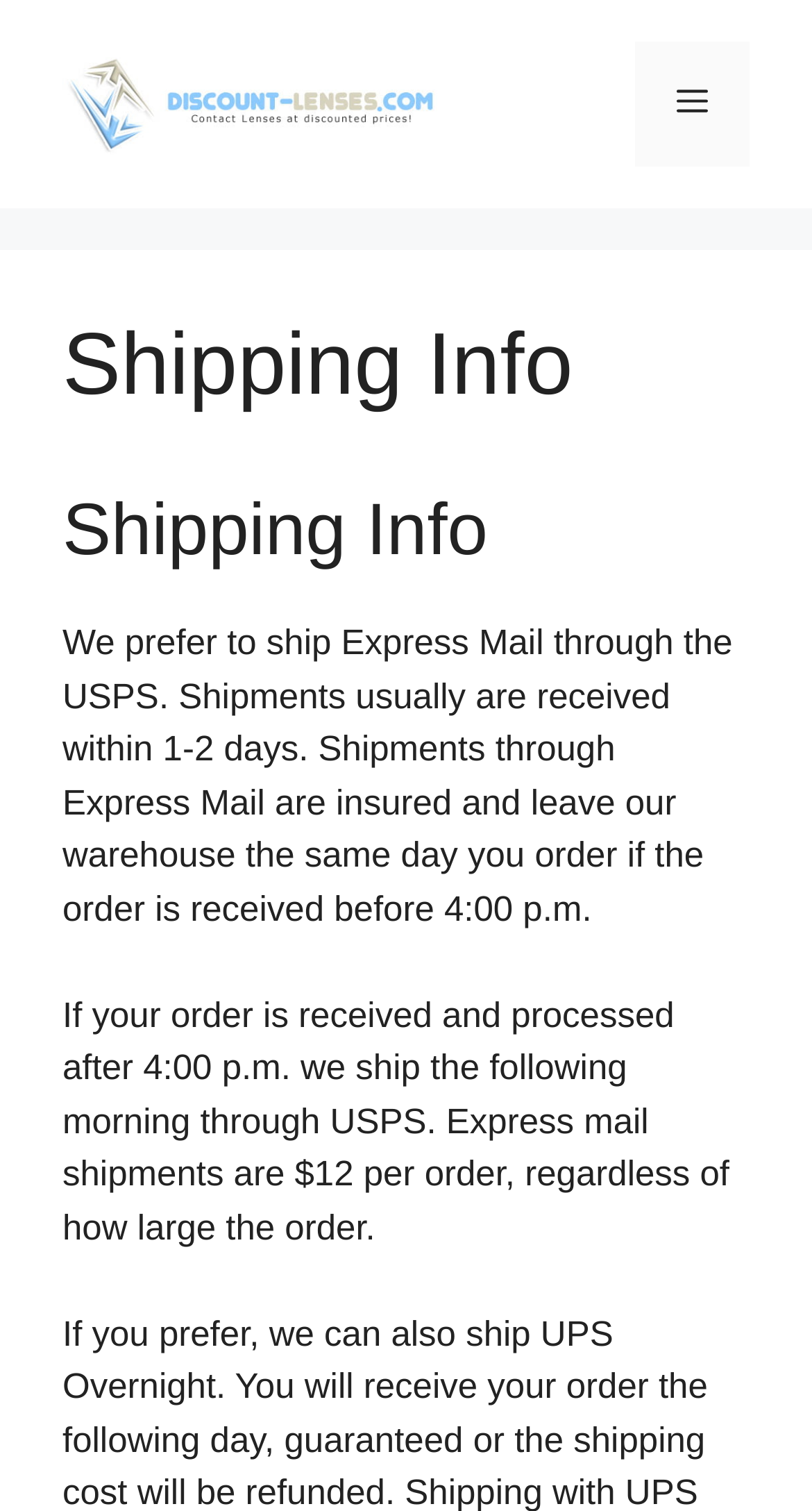What happens if the order is received after 4:00 p.m.?
Could you please answer the question thoroughly and with as much detail as possible?

The webpage states 'If your order is received and processed after 4:00 p.m. we ship the following morning through USPS.' which implies that if the order is received after 4:00 p.m., it will be shipped the following morning.